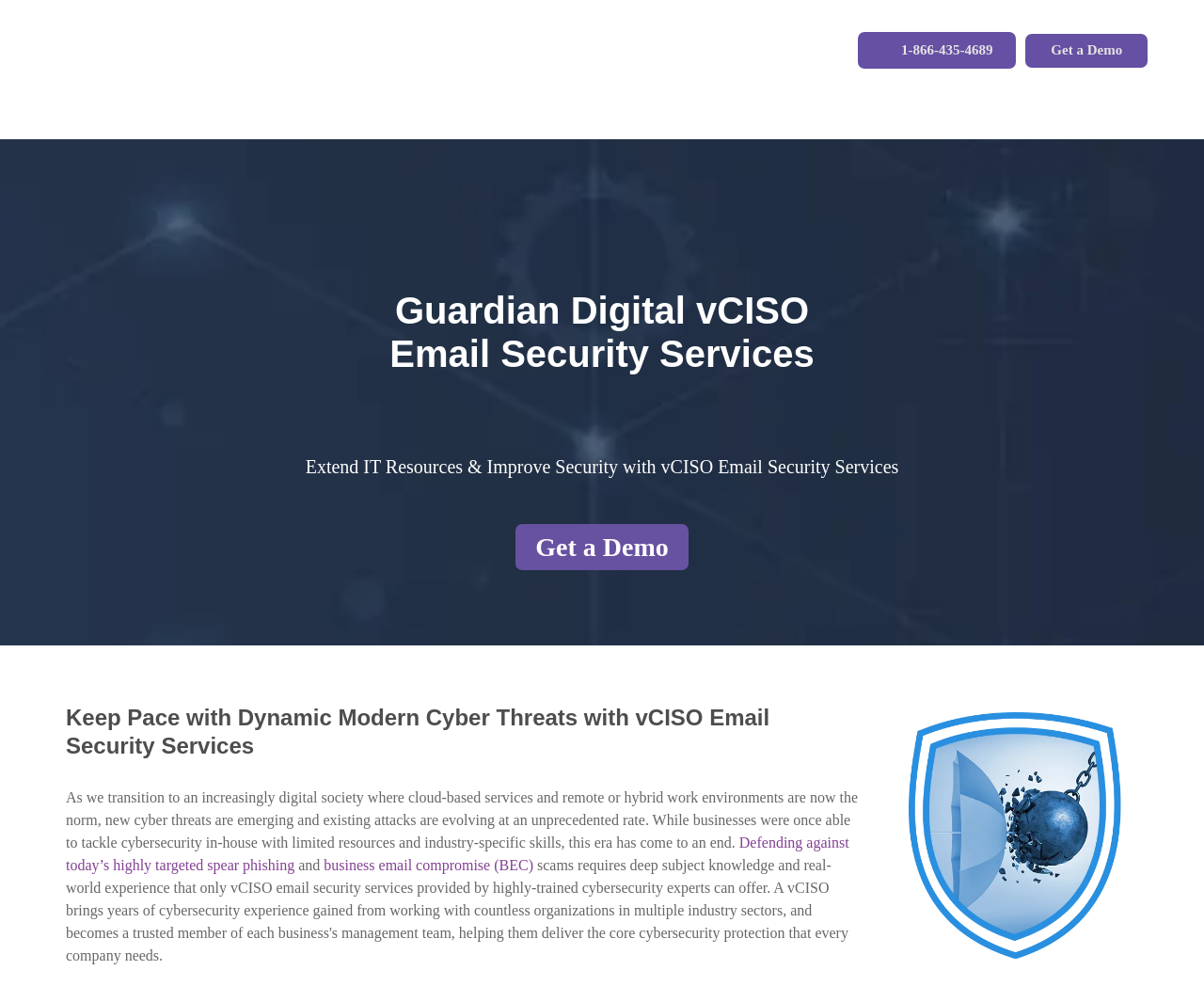Determine the bounding box coordinates of the region that needs to be clicked to achieve the task: "Click on the Guardian Digital logo".

[0.031, 0.03, 0.188, 0.22]